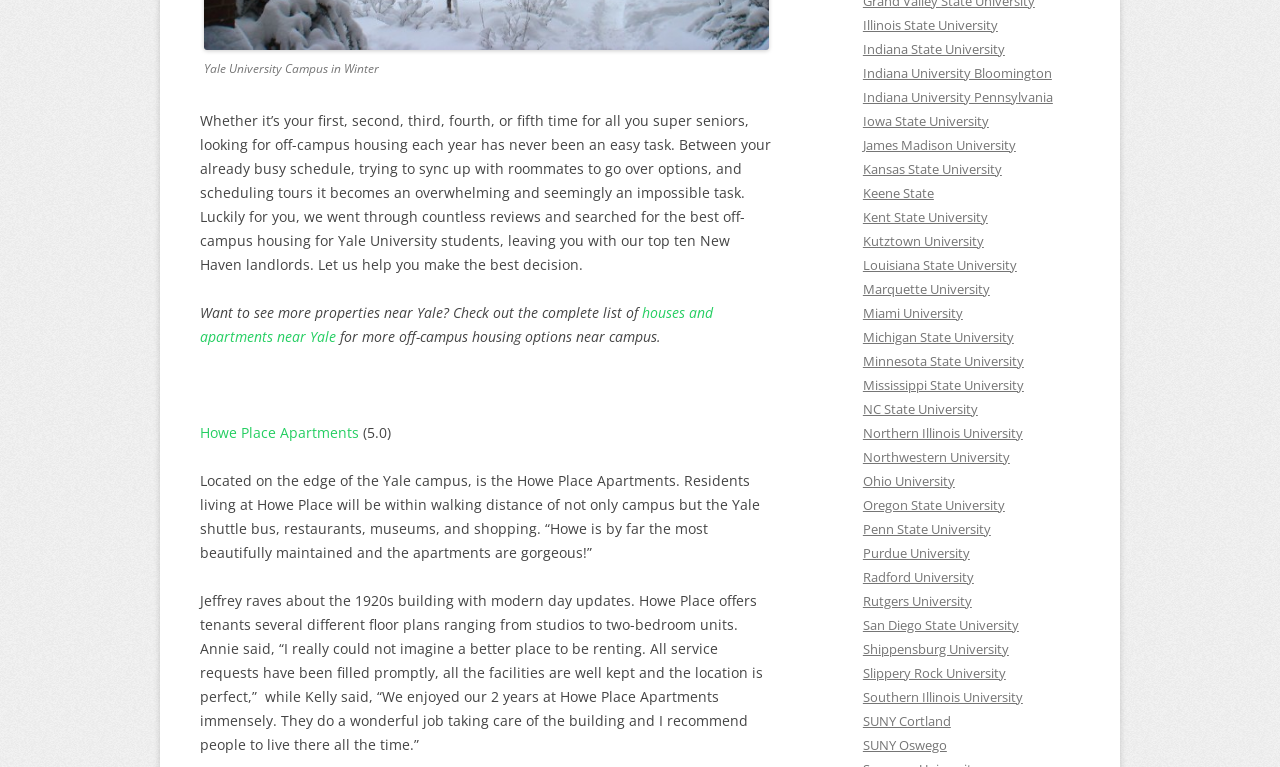Find the bounding box coordinates for the HTML element described as: "San Diego State University". The coordinates should consist of four float values between 0 and 1, i.e., [left, top, right, bottom].

[0.674, 0.803, 0.796, 0.826]